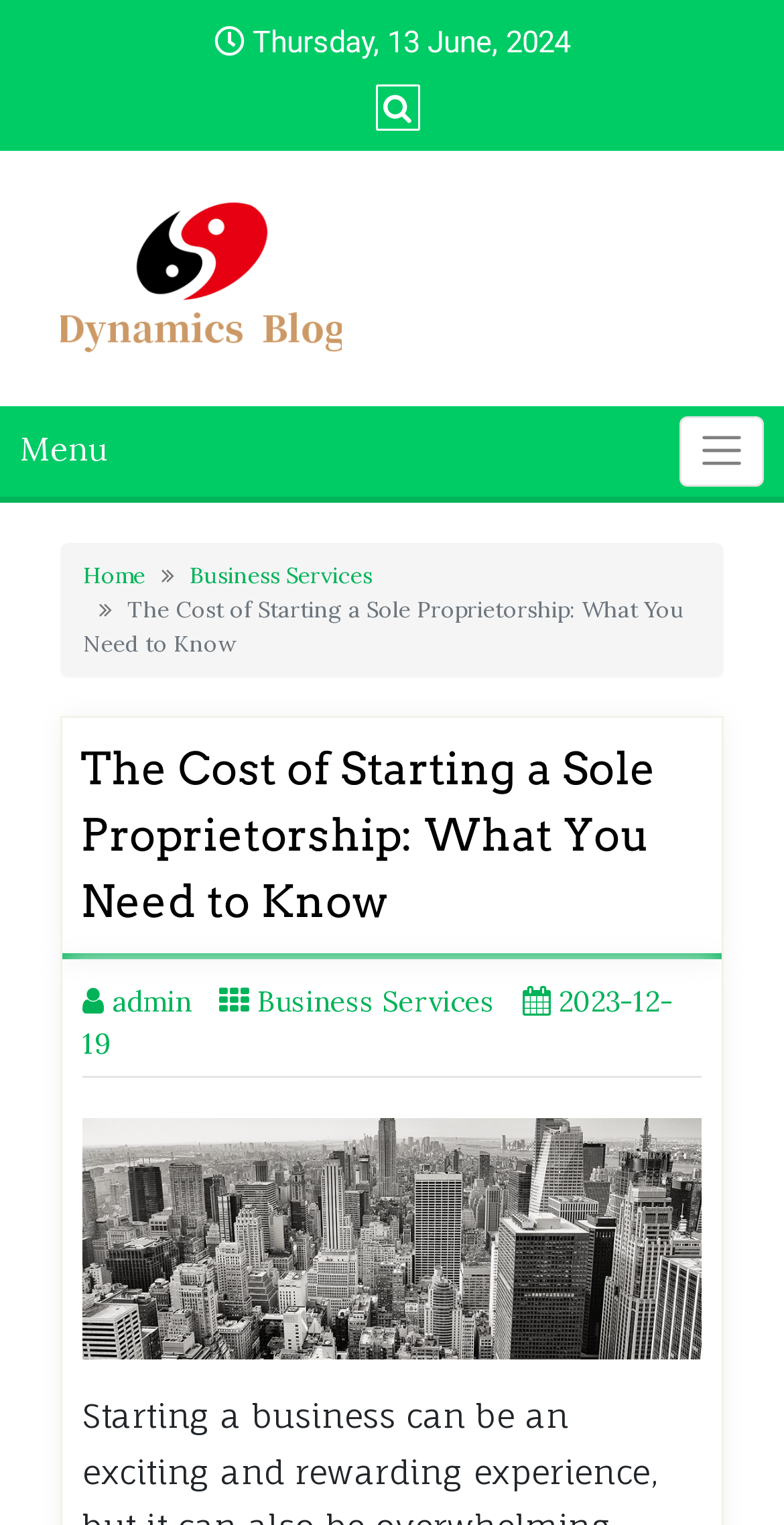What is the category of the blog post?
Could you please answer the question thoroughly and with as much detail as possible?

I found the category of the blog post by looking at the breadcrumb navigation element, which shows the path 'Home > Business Services > The Cost of Starting a Sole Proprietorship: What You Need to Know'. This indicates that the blog post is categorized under 'Business Services'.